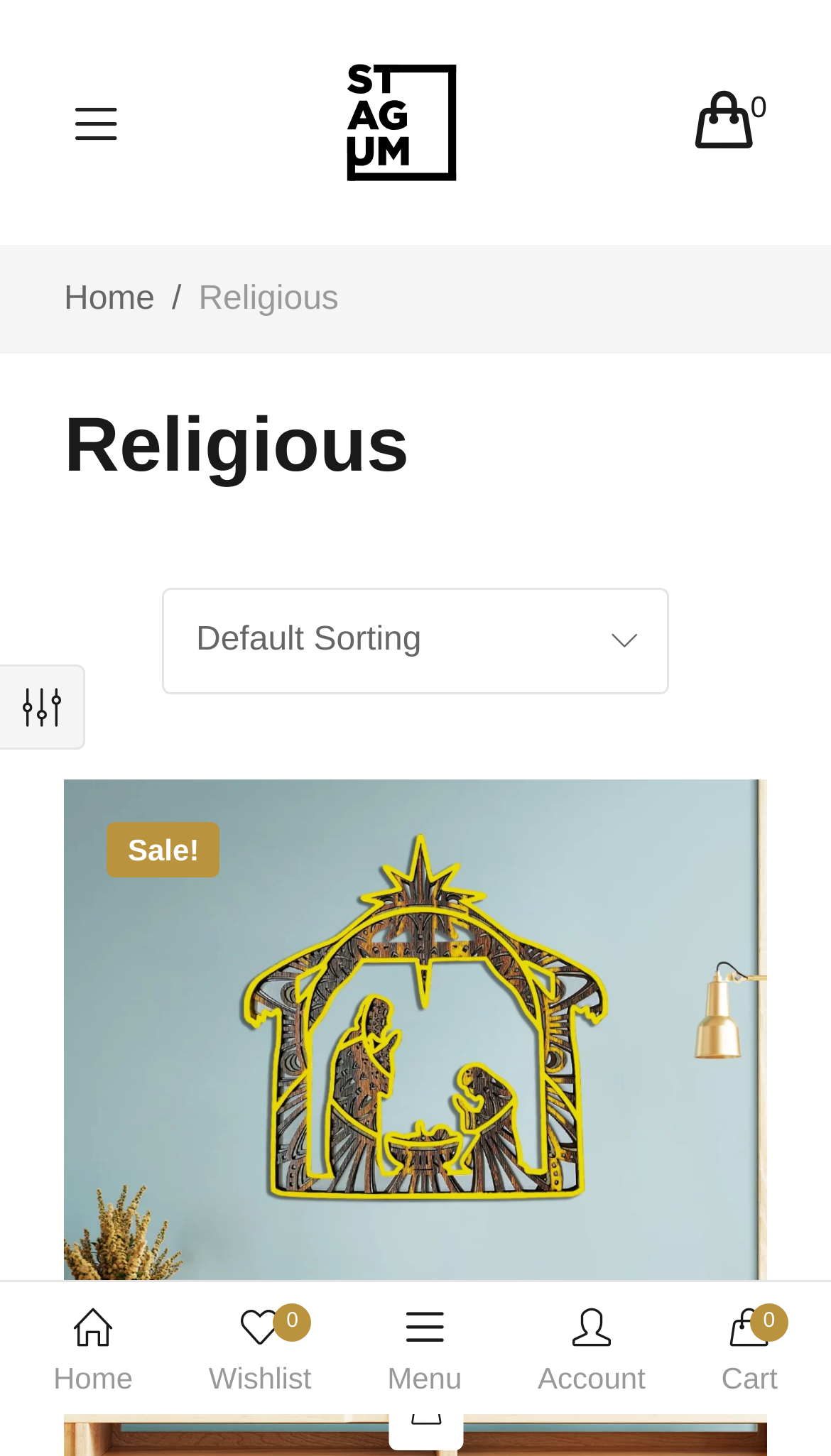Determine the bounding box coordinates of the clickable element to complete this instruction: "Open Twitter". Provide the coordinates in the format of four float numbers between 0 and 1, [left, top, right, bottom].

None